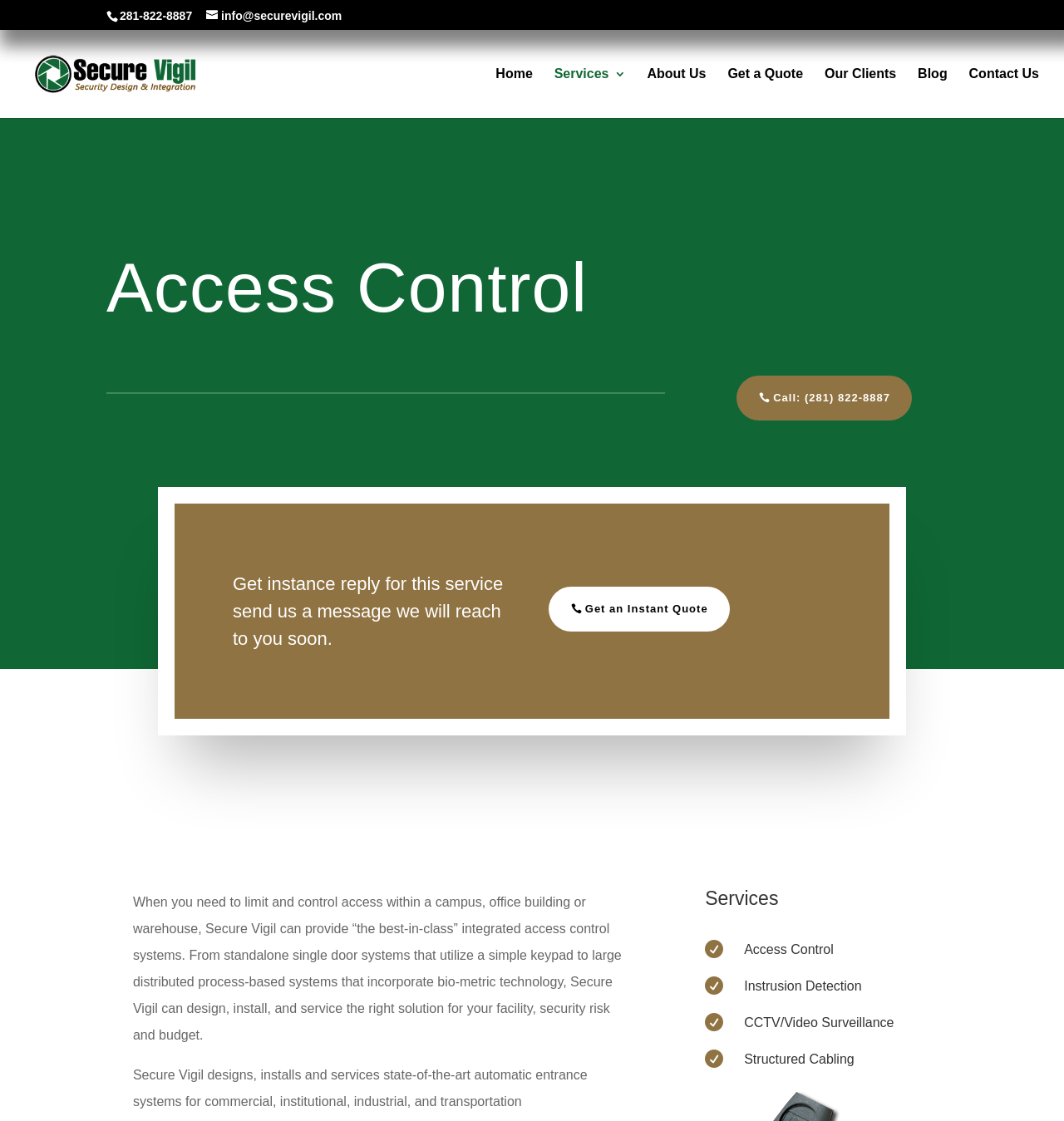Please specify the bounding box coordinates of the clickable region to carry out the following instruction: "Call the phone number". The coordinates should be four float numbers between 0 and 1, in the format [left, top, right, bottom].

[0.112, 0.008, 0.181, 0.02]